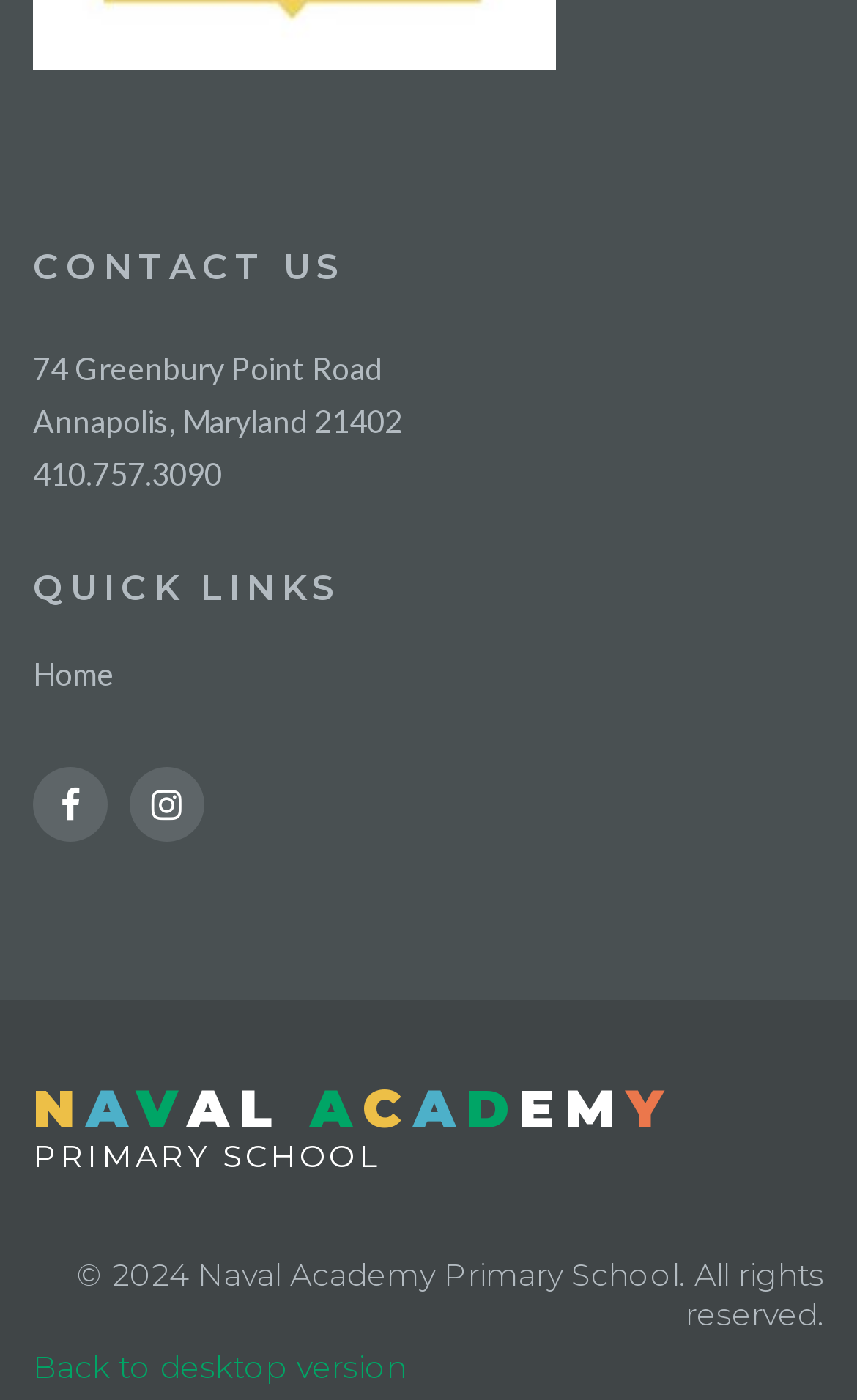What is the address of the school?
Please elaborate on the answer to the question with detailed information.

The address of the school can be found in the contact information section, which is located at the top of the webpage. The static text element '74 Greenbury Point Road' provides the address.